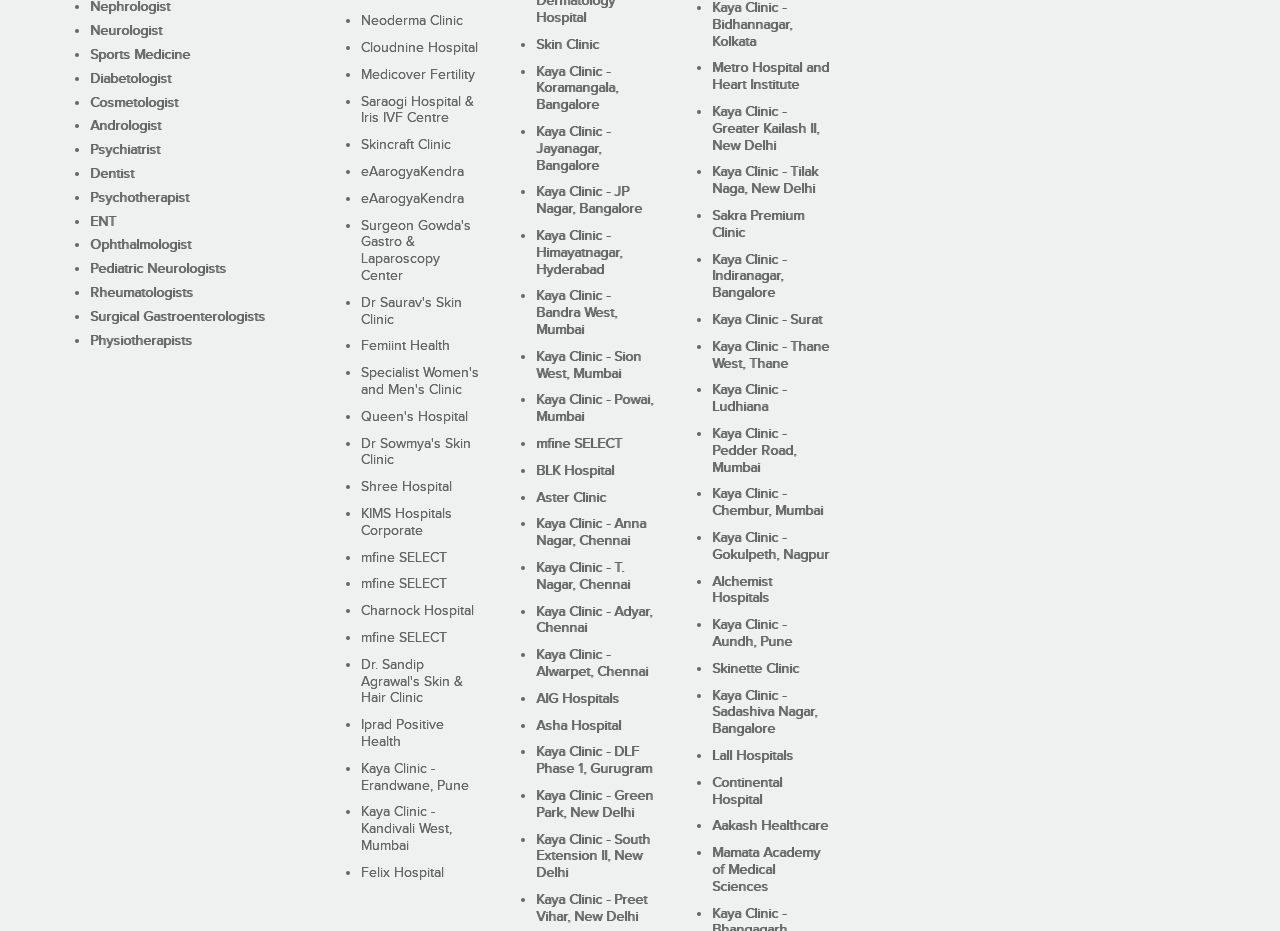Use a single word or phrase to answer the question:
How many hospitals are listed?

25